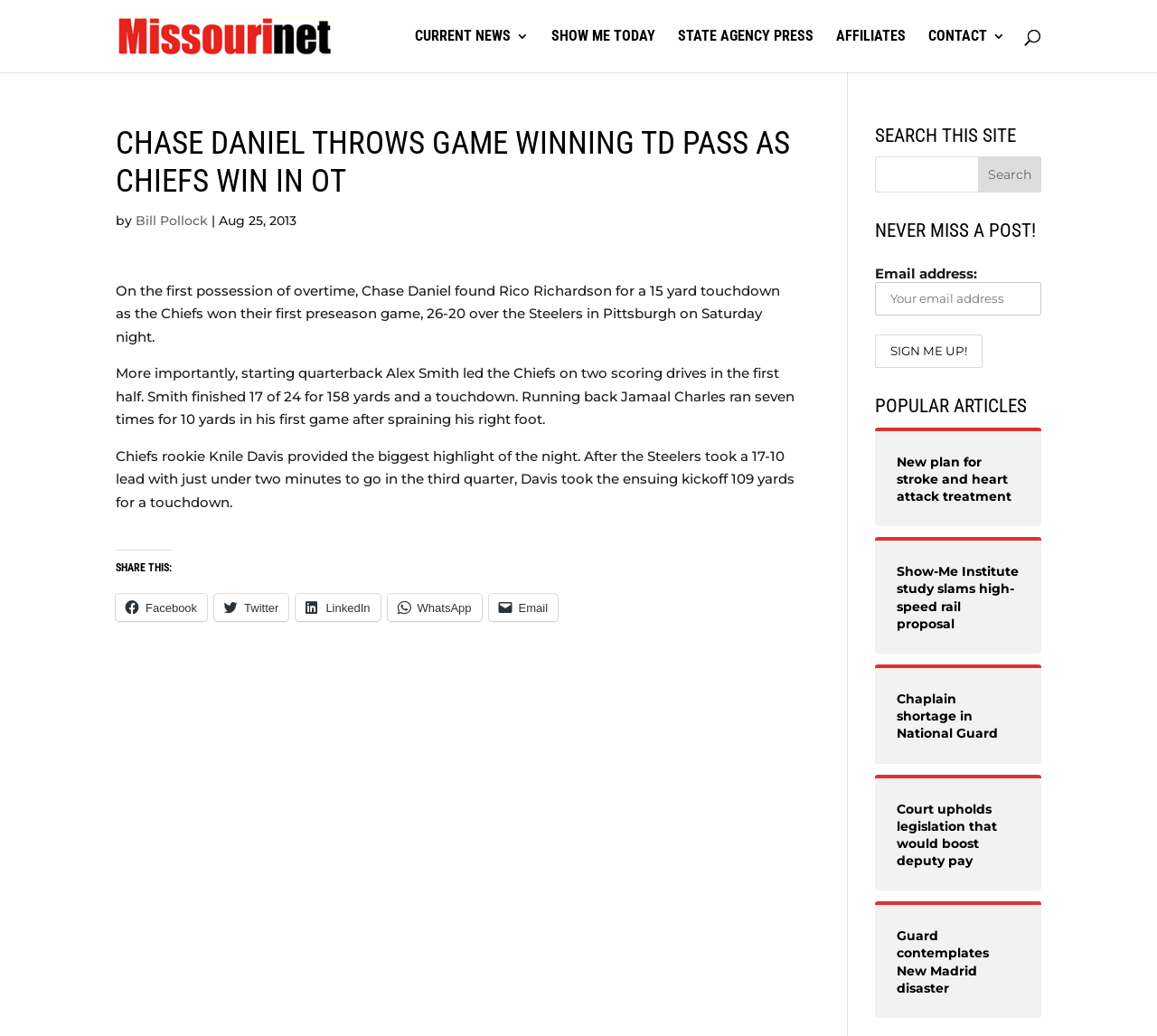Determine the bounding box coordinates for the HTML element mentioned in the following description: "CONTACT". The coordinates should be a list of four floats ranging from 0 to 1, represented as [left, top, right, bottom].

[0.802, 0.029, 0.869, 0.07]